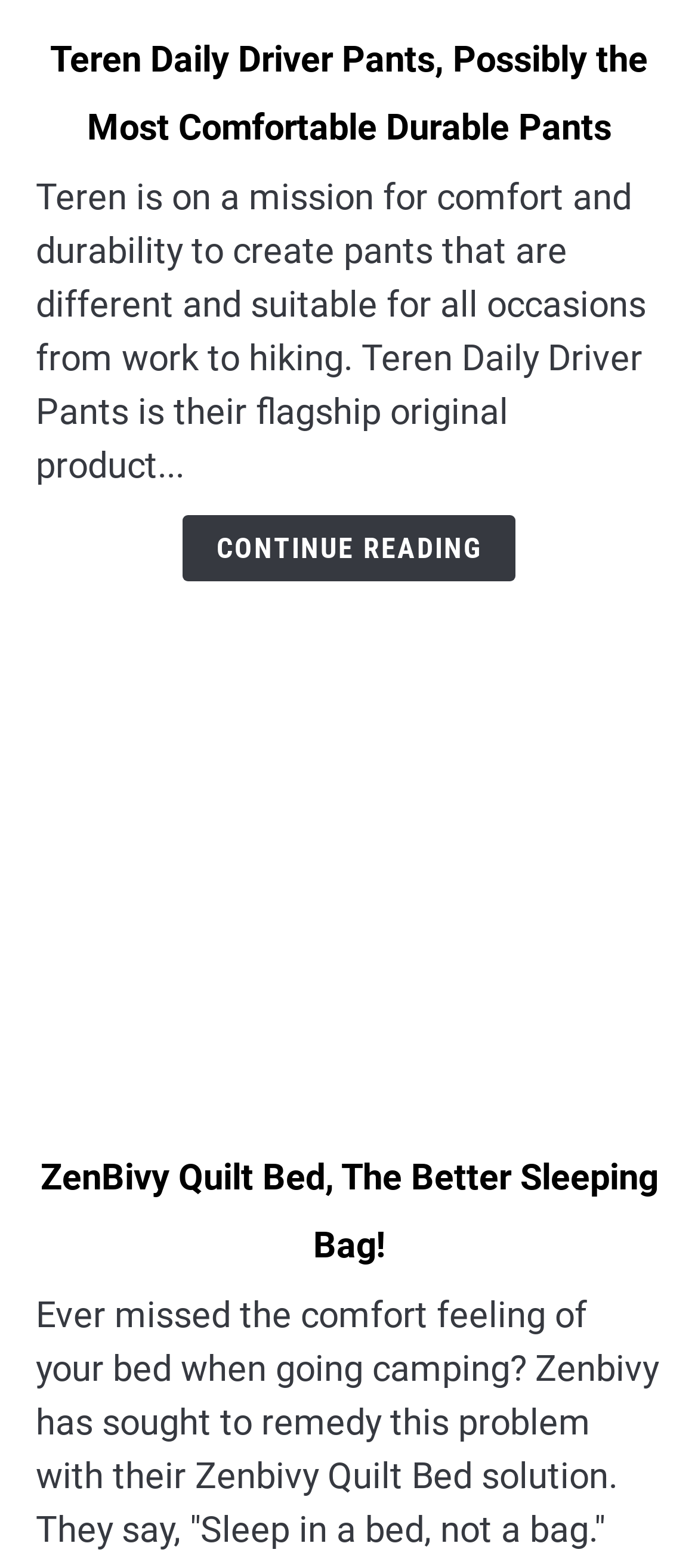Based on what you see in the screenshot, provide a thorough answer to this question: What is the name of the first product?

The first product section has a header with a link that contains the text 'Teren Daily Driver Pants, Possibly the Most Comfortable Durable Pants'. This suggests that the name of the first product is Teren Daily Driver Pants.